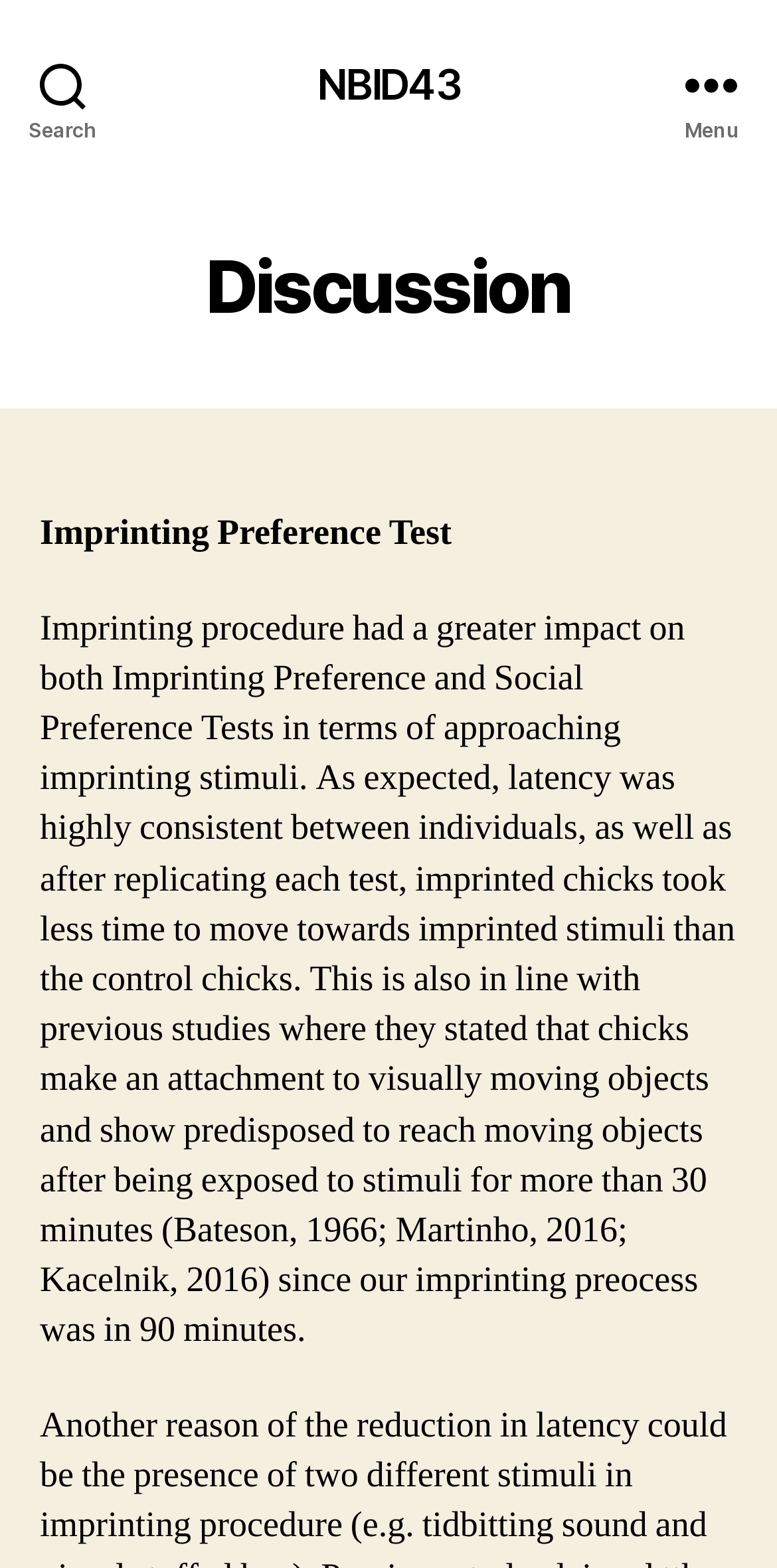Locate the bounding box of the UI element described in the following text: "Menu".

[0.831, 0.0, 1.0, 0.107]